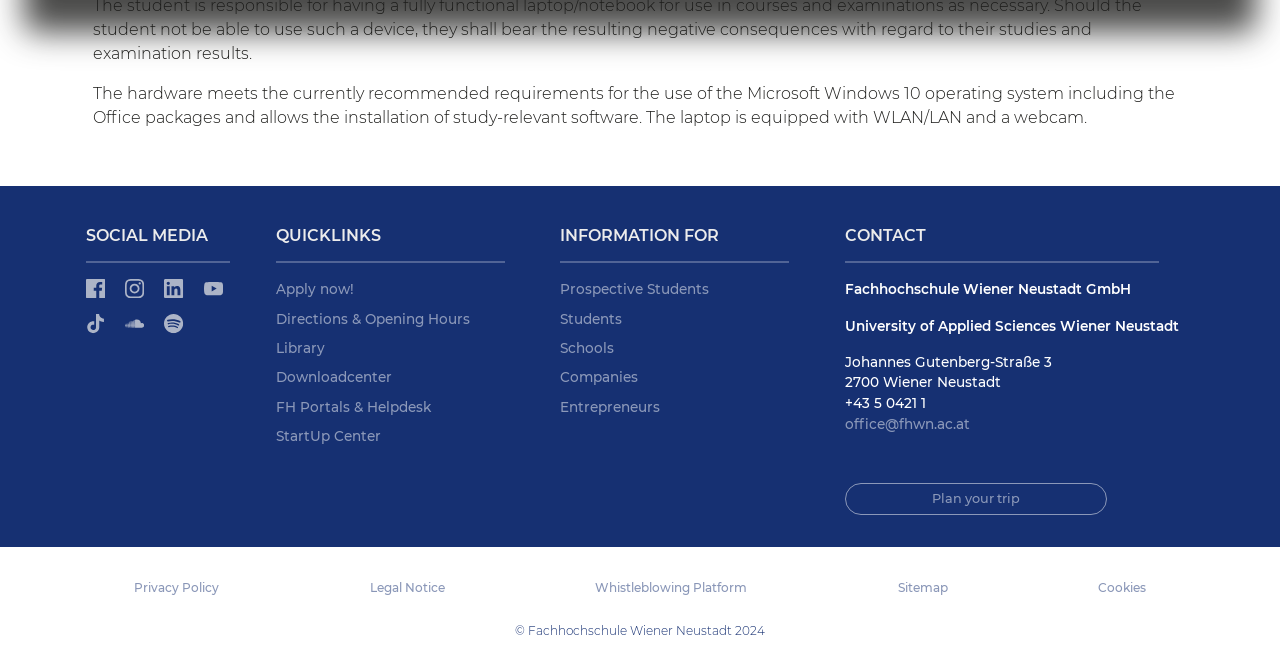Based on the element description: "Downloadcenter", identify the bounding box coordinates for this UI element. The coordinates must be four float numbers between 0 and 1, listed as [left, top, right, bottom].

[0.215, 0.569, 0.306, 0.602]